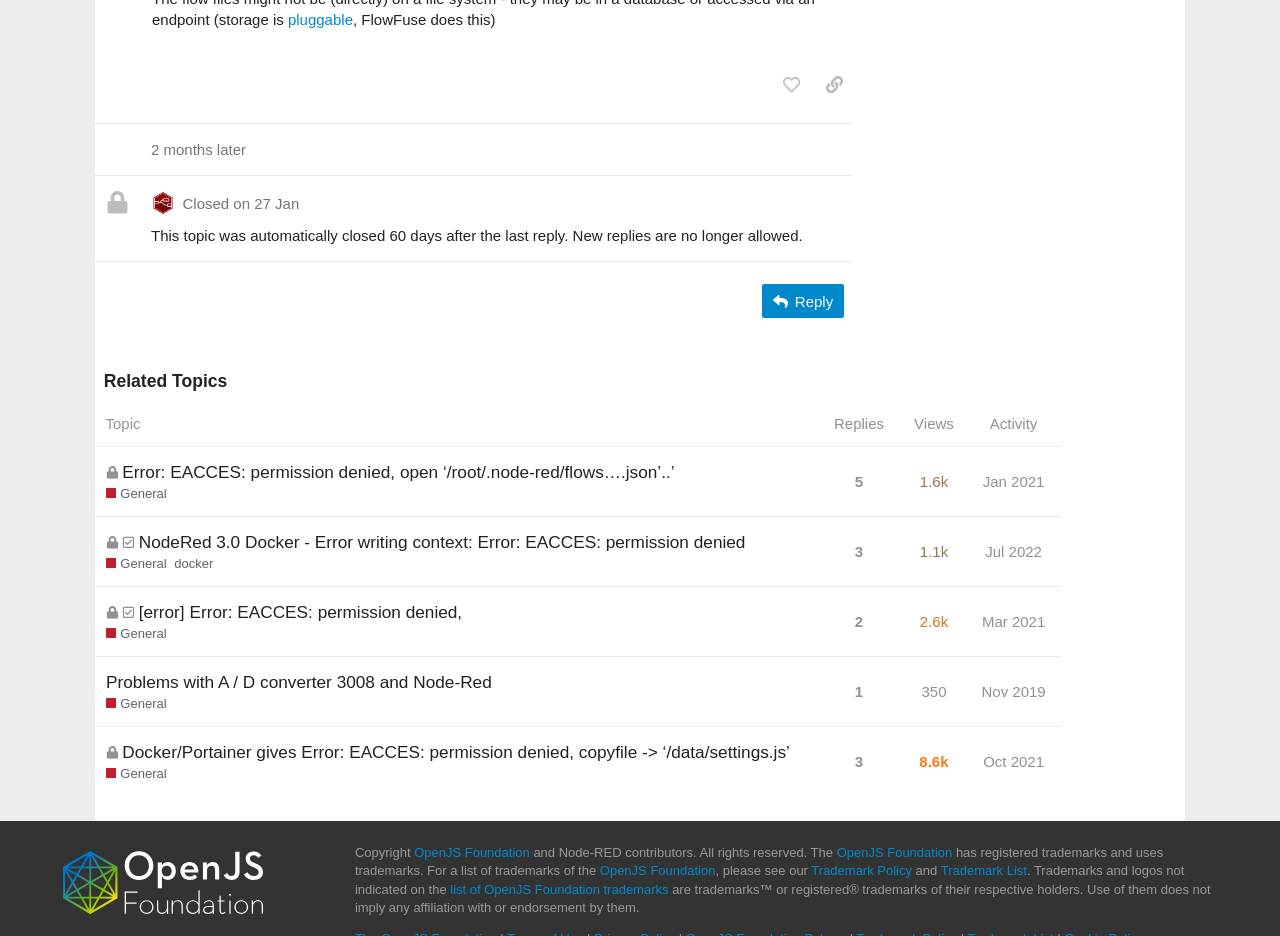What is the category of the topic with the title 'NodeRed 3.0 Docker - Error writing context: Error: EACCES: permission denied'? Refer to the image and provide a one-word or short phrase answer.

General